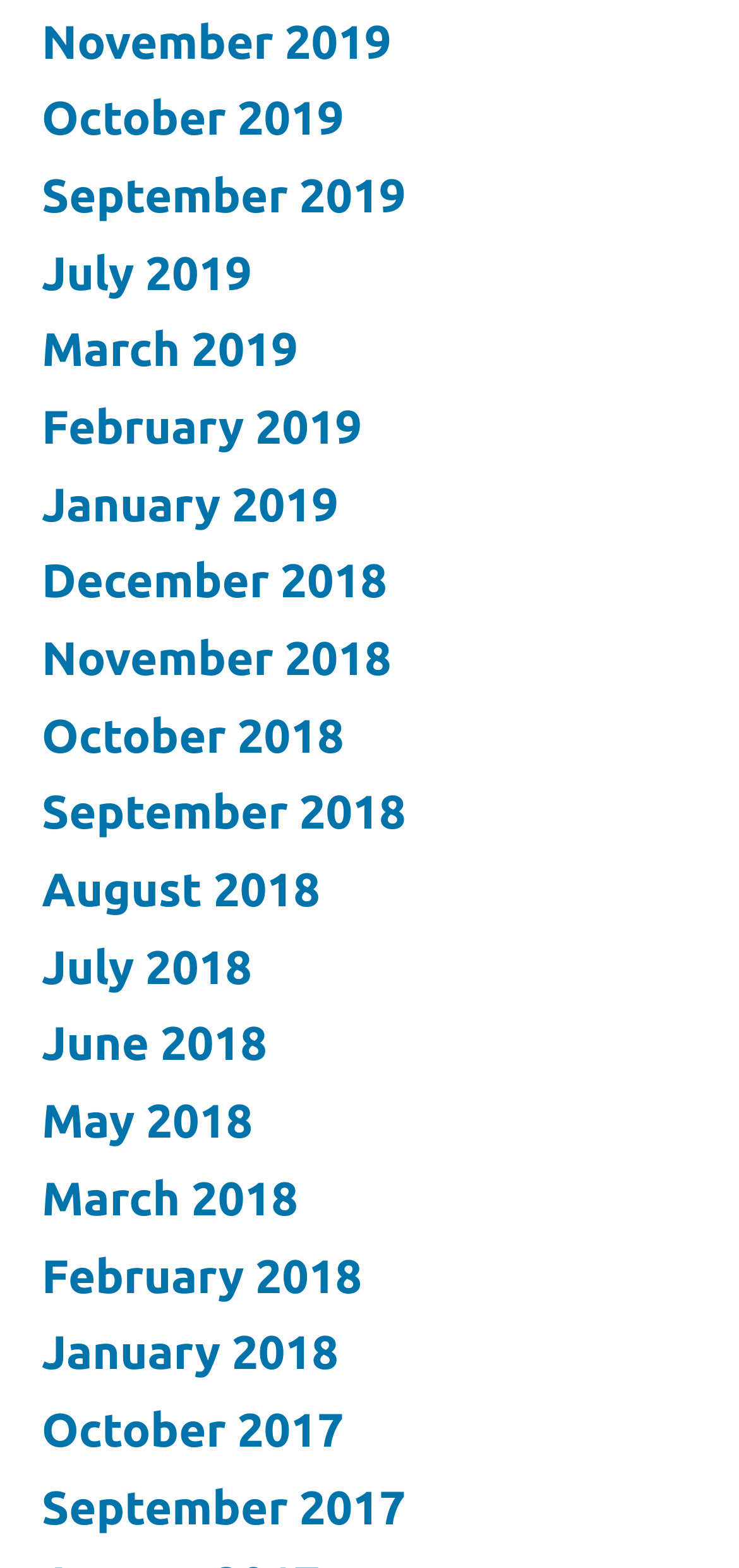Please specify the bounding box coordinates of the region to click in order to perform the following instruction: "view November 2019".

[0.056, 0.009, 0.529, 0.043]